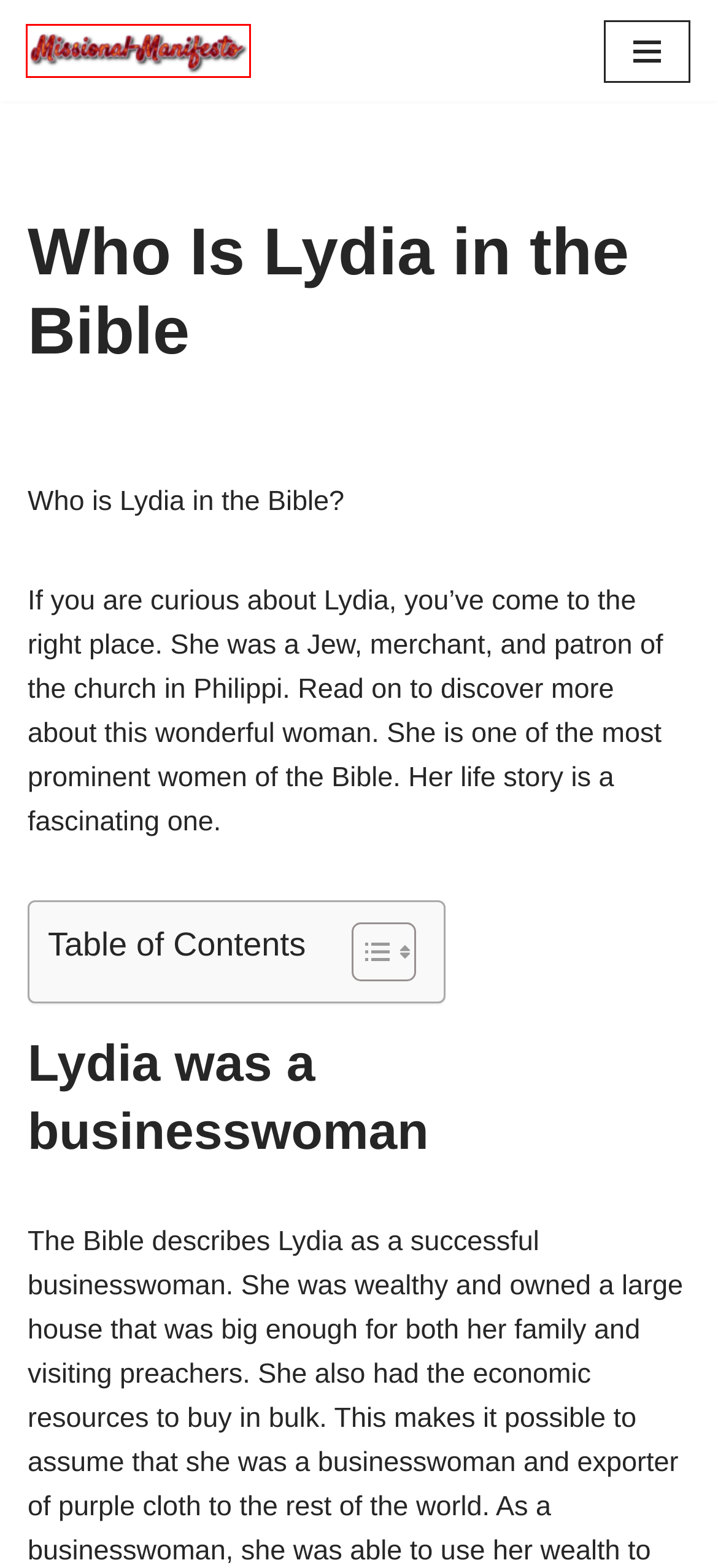Examine the screenshot of a webpage with a red bounding box around a specific UI element. Identify which webpage description best matches the new webpage that appears after clicking the element in the red bounding box. Here are the candidates:
A. What Are the Gentiles in the Bible? Quick Answer - Missional Manifesto
B. Who Was Jehoshaphat in the Bible? Quick Answer - Missional Manifesto
C. Who Was Edom in the Bible? Quick Answer - Missional Manifesto
D. What Does Lydia Mean in the Bible? Quick Answer - Missional Manifesto
E. Missional Manifesto -
F. What Are the 7 Deadly Sins in the Bible? Quick Answer - Missional Manifesto
G. Who Was Lydia in the Bible? Quick Answer - Missional Manifesto
H. Can You Read the Bible in Chronological Order? Quick Answer - Missional Manifesto

E